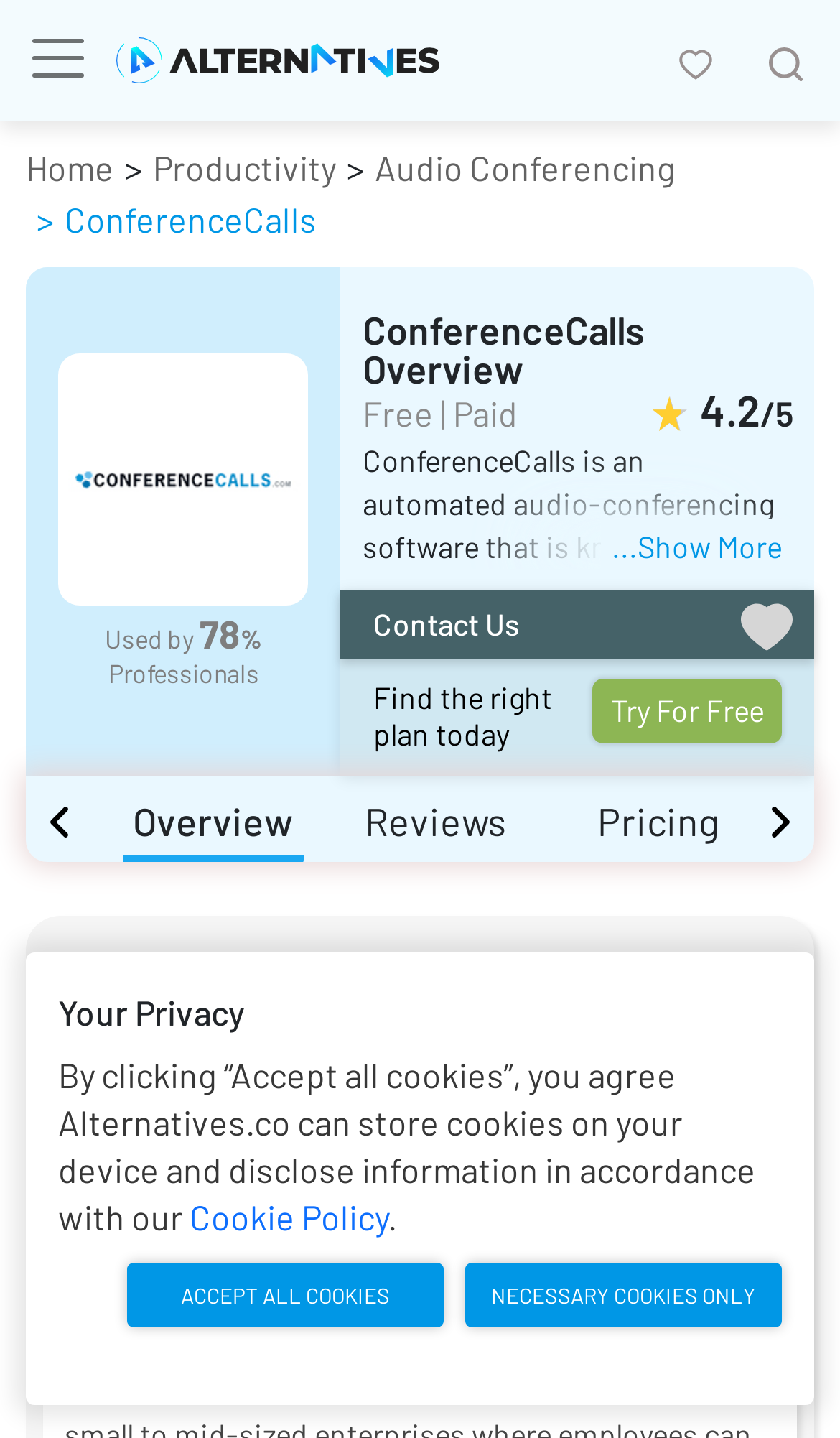What is the purpose of the 'Try For Free' button?
Using the information from the image, answer the question thoroughly.

The 'Try For Free' button is a link element at coordinates [0.706, 0.471, 0.931, 0.516], which suggests that it allows users to try the platform without any cost or commitment.